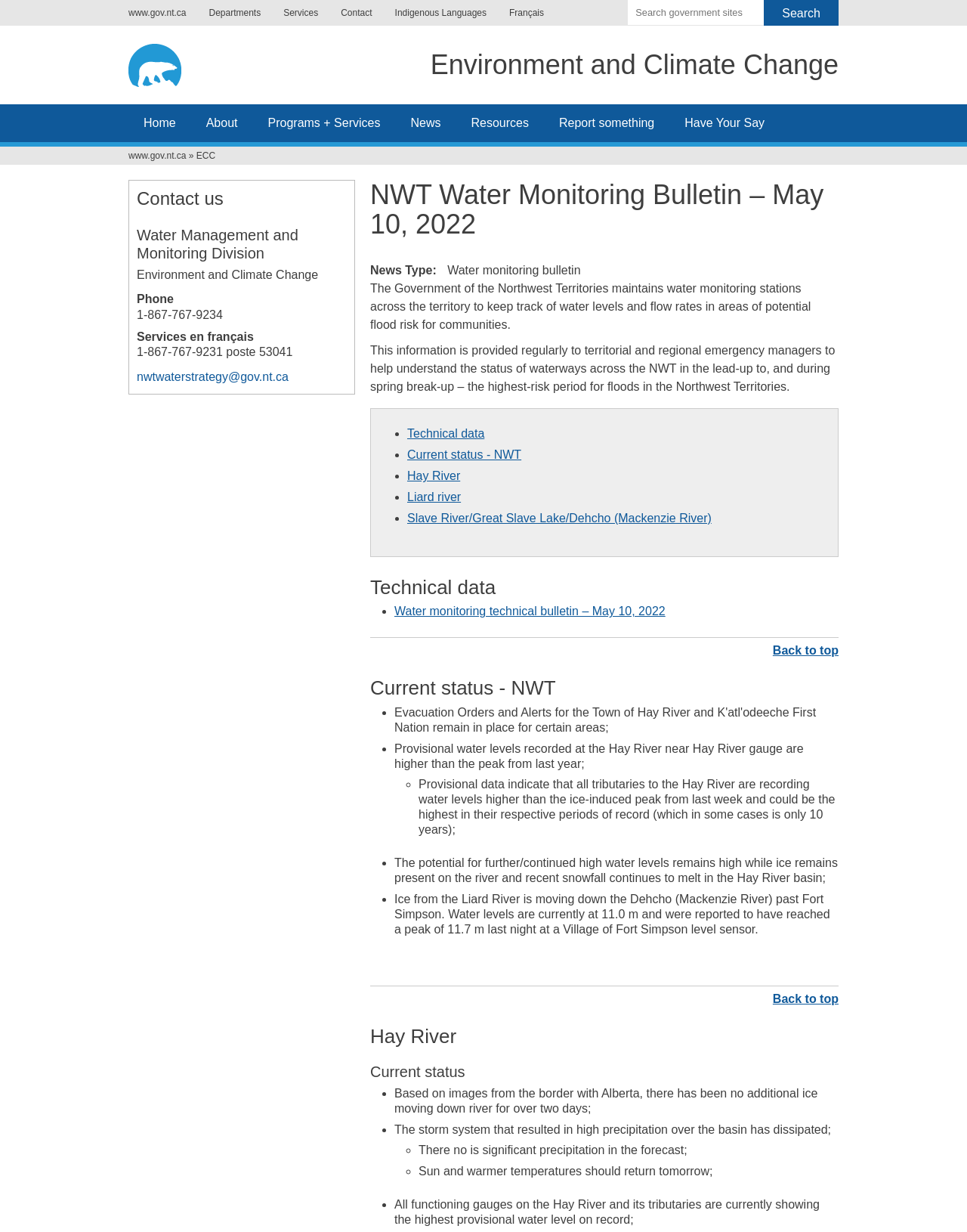What is the phone number for the Water Management and Monitoring Division?
Answer the question with as much detail as possible.

The phone number can be found in the Contact us section of the webpage, under the Water Management and Monitoring Division heading.